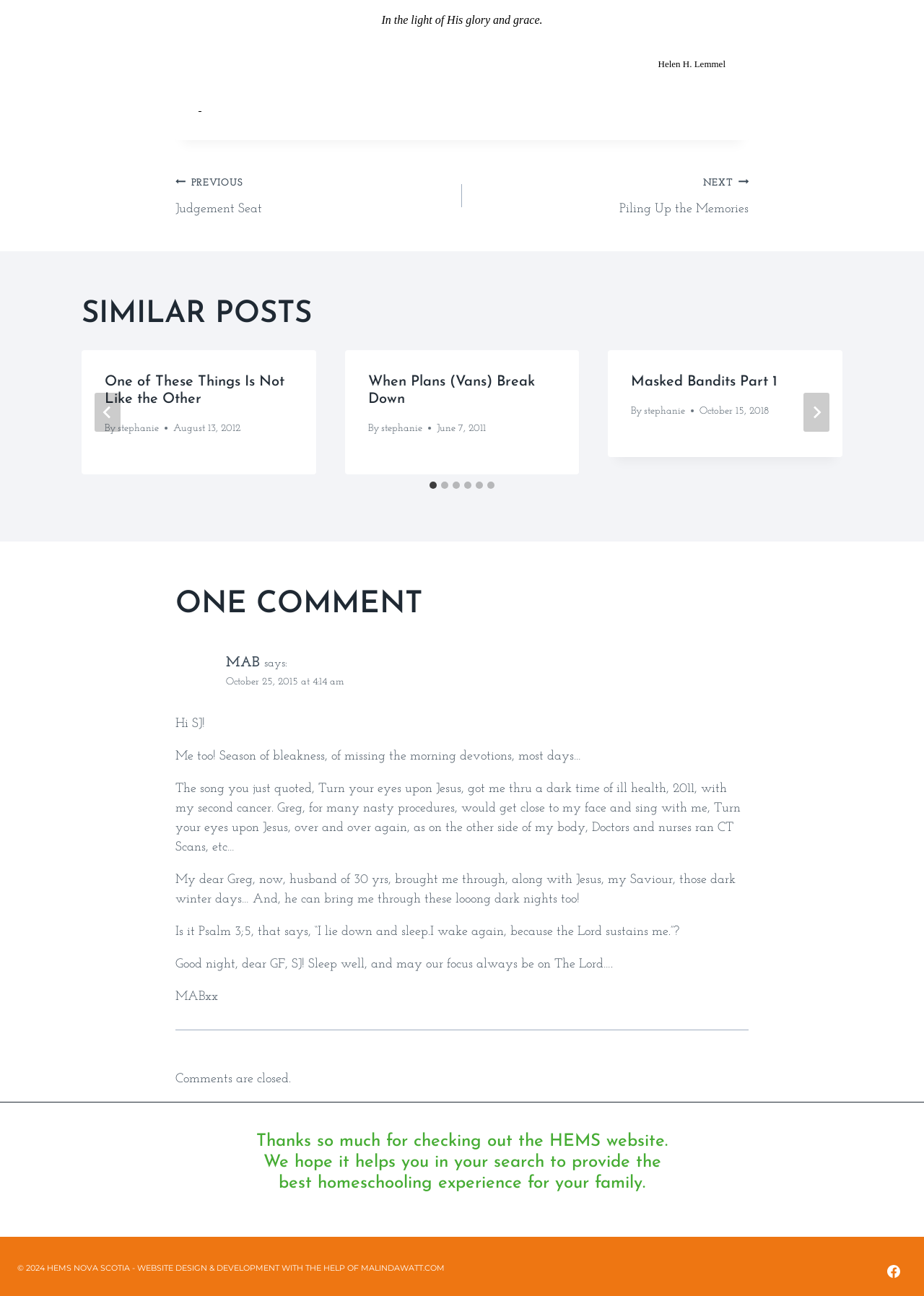Please reply with a single word or brief phrase to the question: 
Who wrote the comment?

MAB